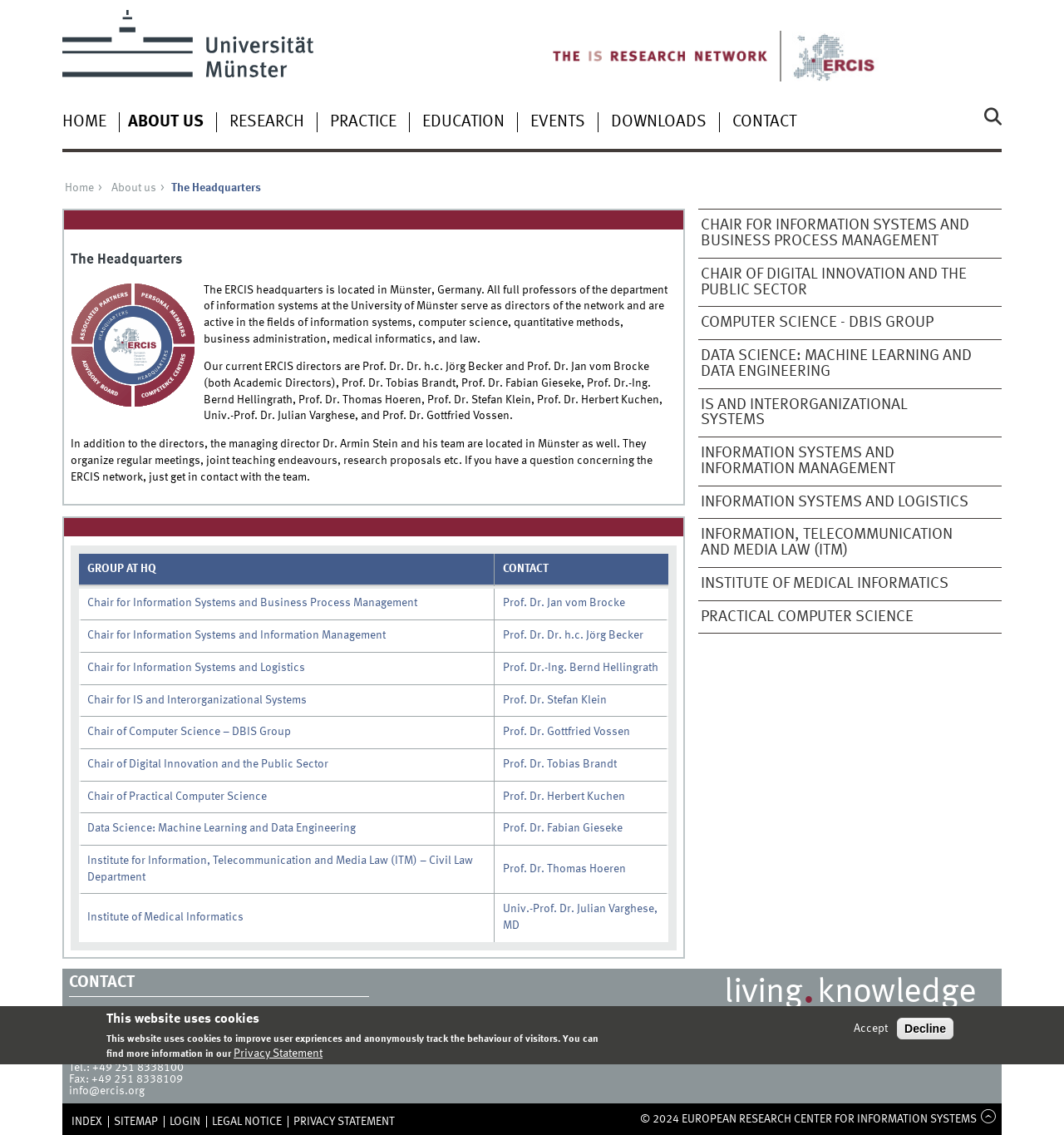Please identify the bounding box coordinates of the element's region that needs to be clicked to fulfill the following instruction: "Contact ERCIS". The bounding box coordinates should consist of four float numbers between 0 and 1, i.e., [left, top, right, bottom].

[0.688, 0.1, 0.748, 0.115]